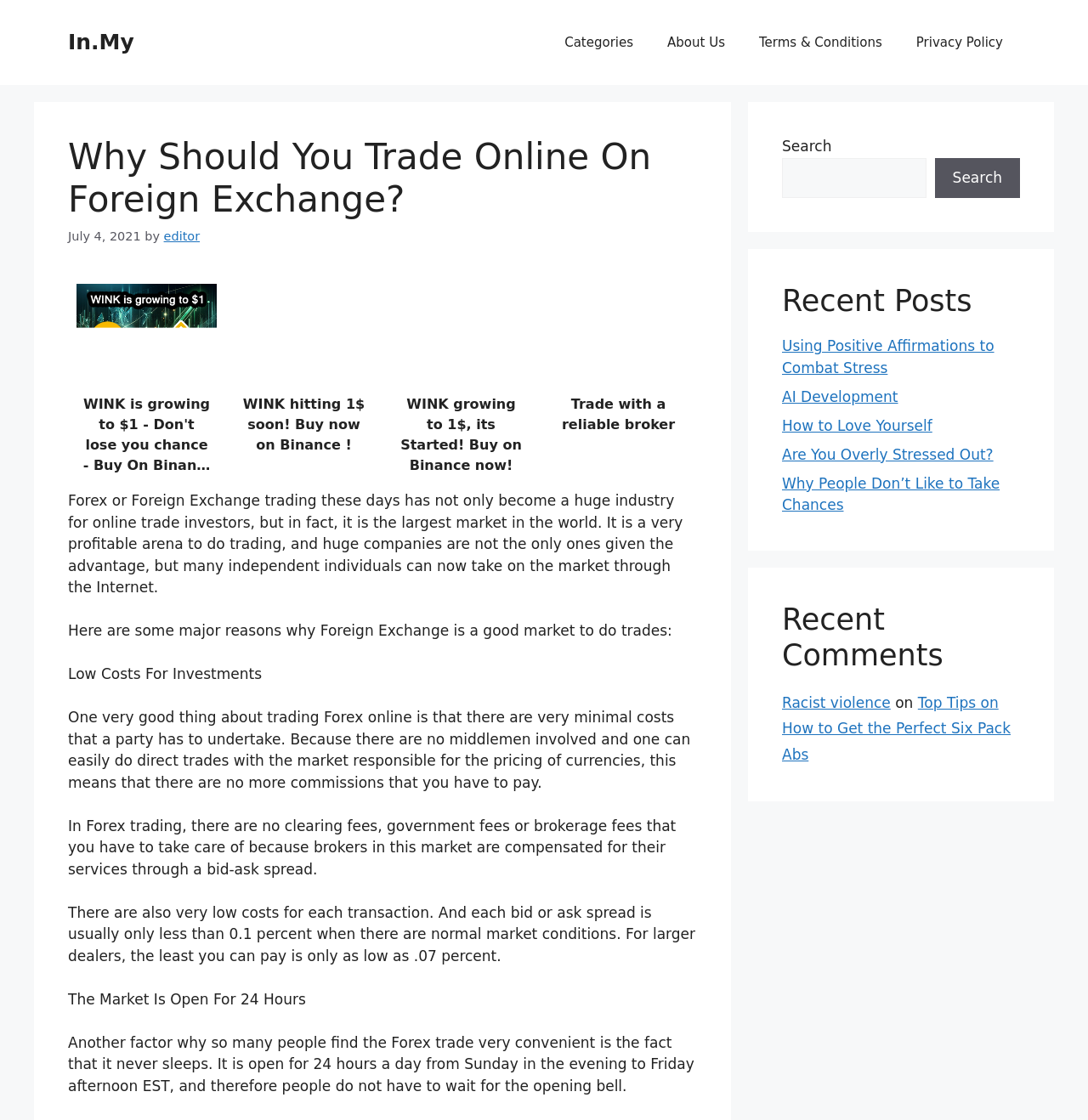Please identify the bounding box coordinates of the clickable area that will fulfill the following instruction: "Click on the 'About Us' link". The coordinates should be in the format of four float numbers between 0 and 1, i.e., [left, top, right, bottom].

[0.598, 0.015, 0.682, 0.061]